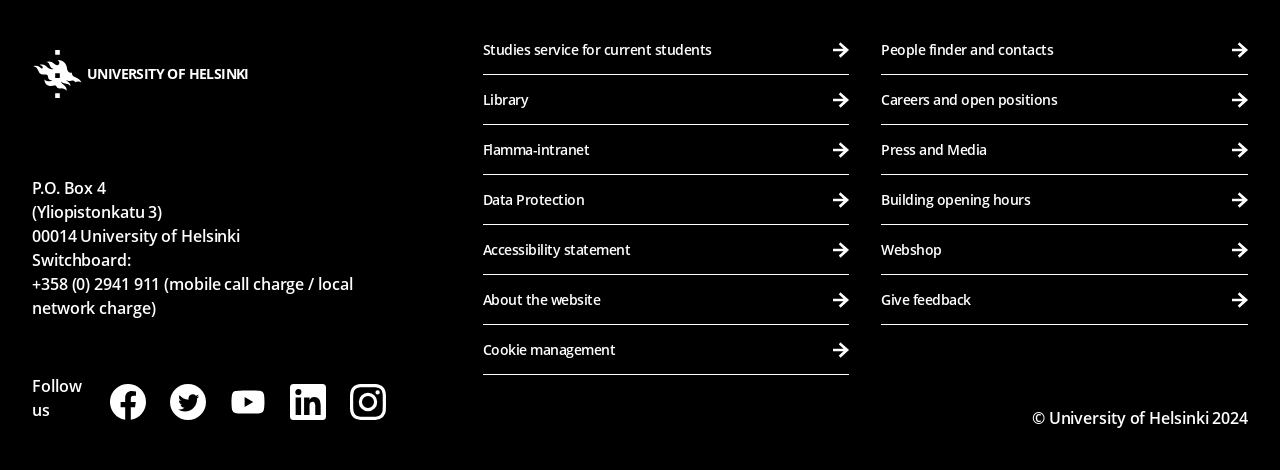Determine the bounding box coordinates of the target area to click to execute the following instruction: "Search for people and contacts."

[0.689, 0.056, 0.975, 0.161]